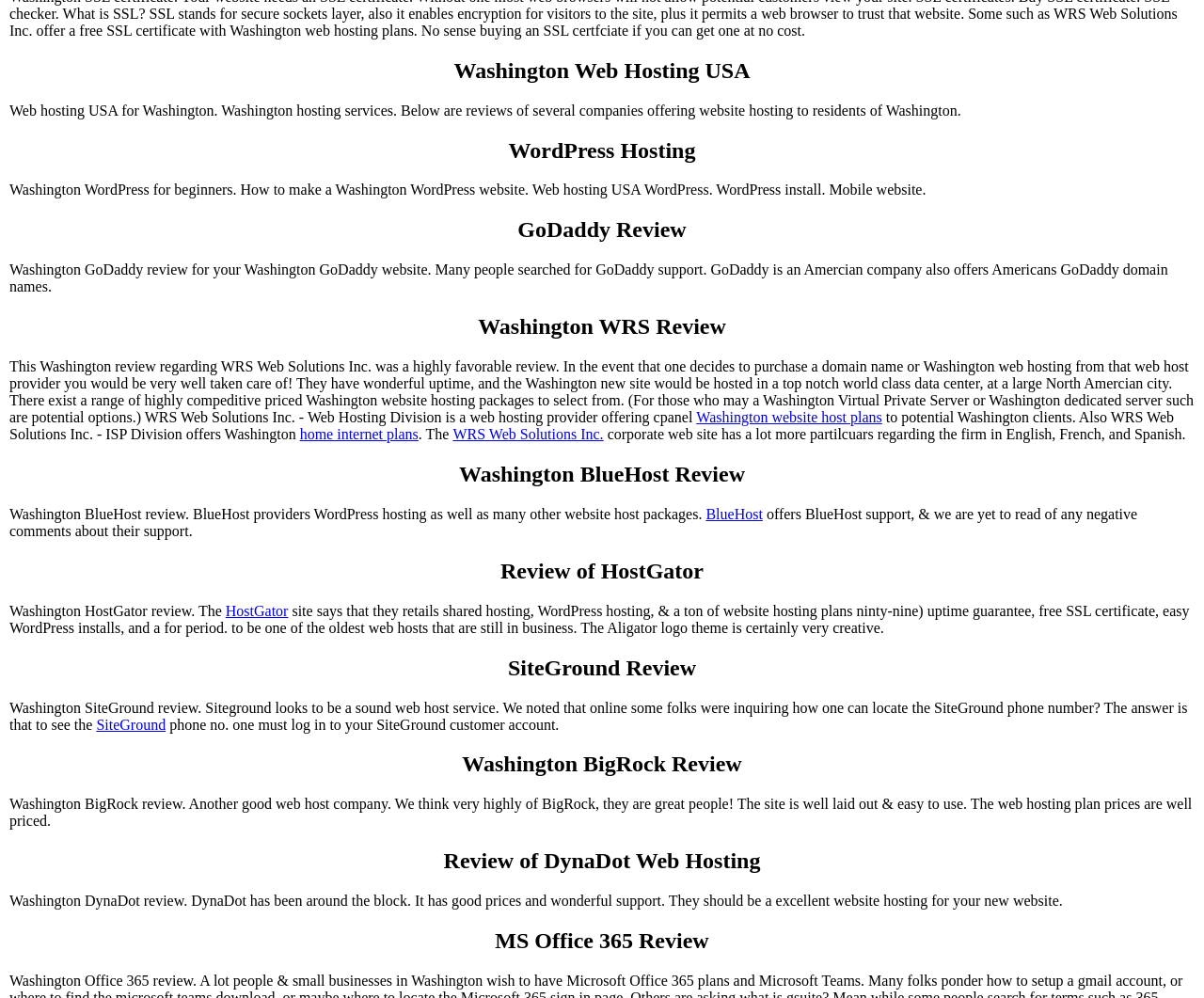Identify the bounding box for the given UI element using the description provided. Coordinates should be in the format (top-left x, top-left y, bottom-right x, bottom-right y) and must be between 0 and 1. Here is the description: home internet plans

[0.249, 0.427, 0.348, 0.444]